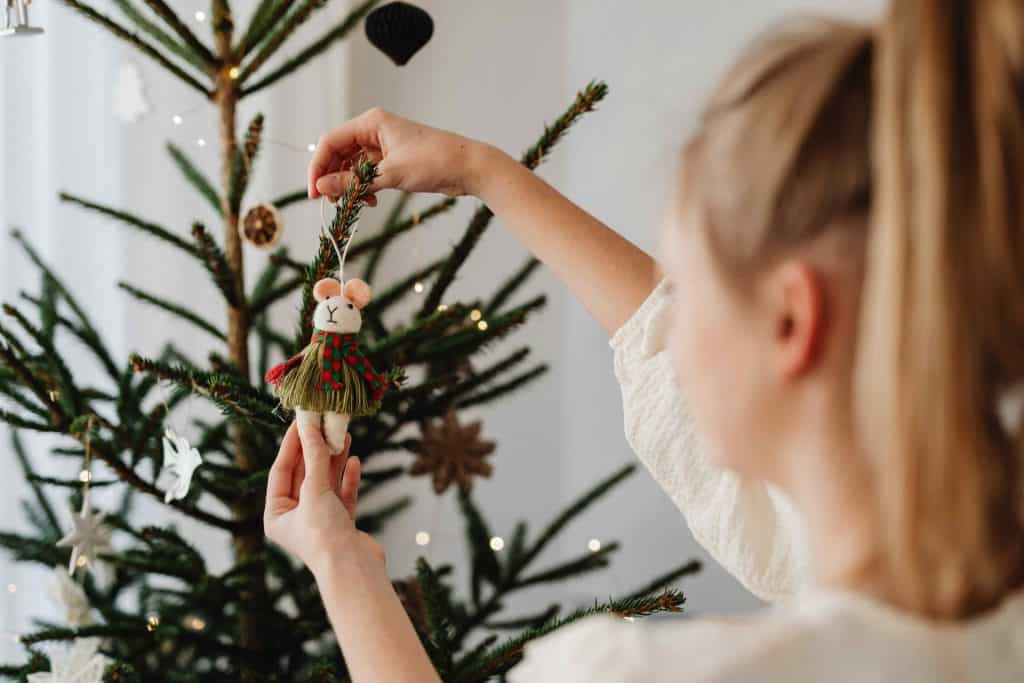What color is the mouse's skirt?
Please provide a comprehensive and detailed answer to the question.

According to the caption, the handmade ornament resembling a mouse is dressed in a festive outfit, and its skirt is specifically described as being green with red details.